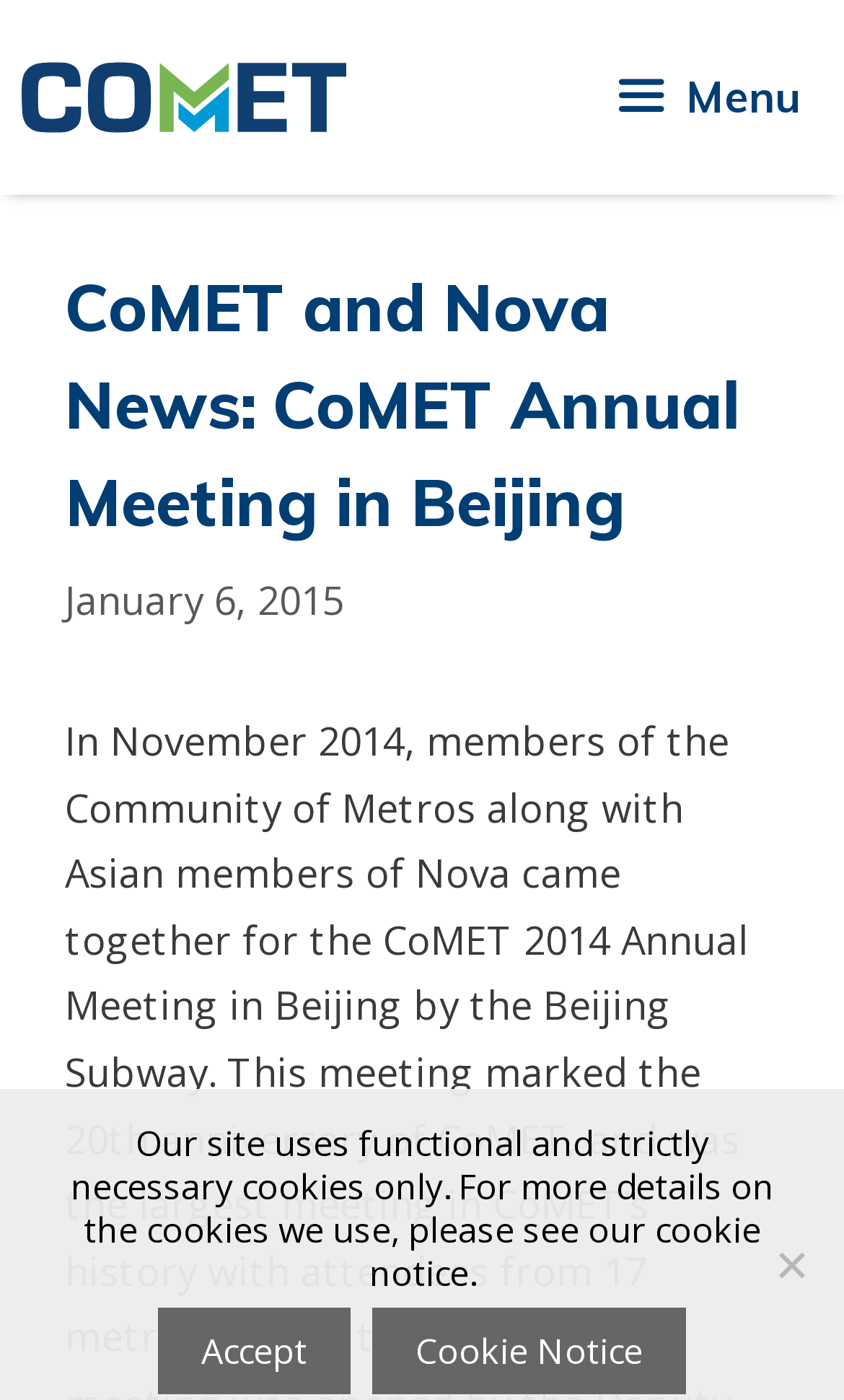What is the purpose of the button with a menu icon?
Give a single word or phrase as your answer by examining the image.

To control the mobile menu